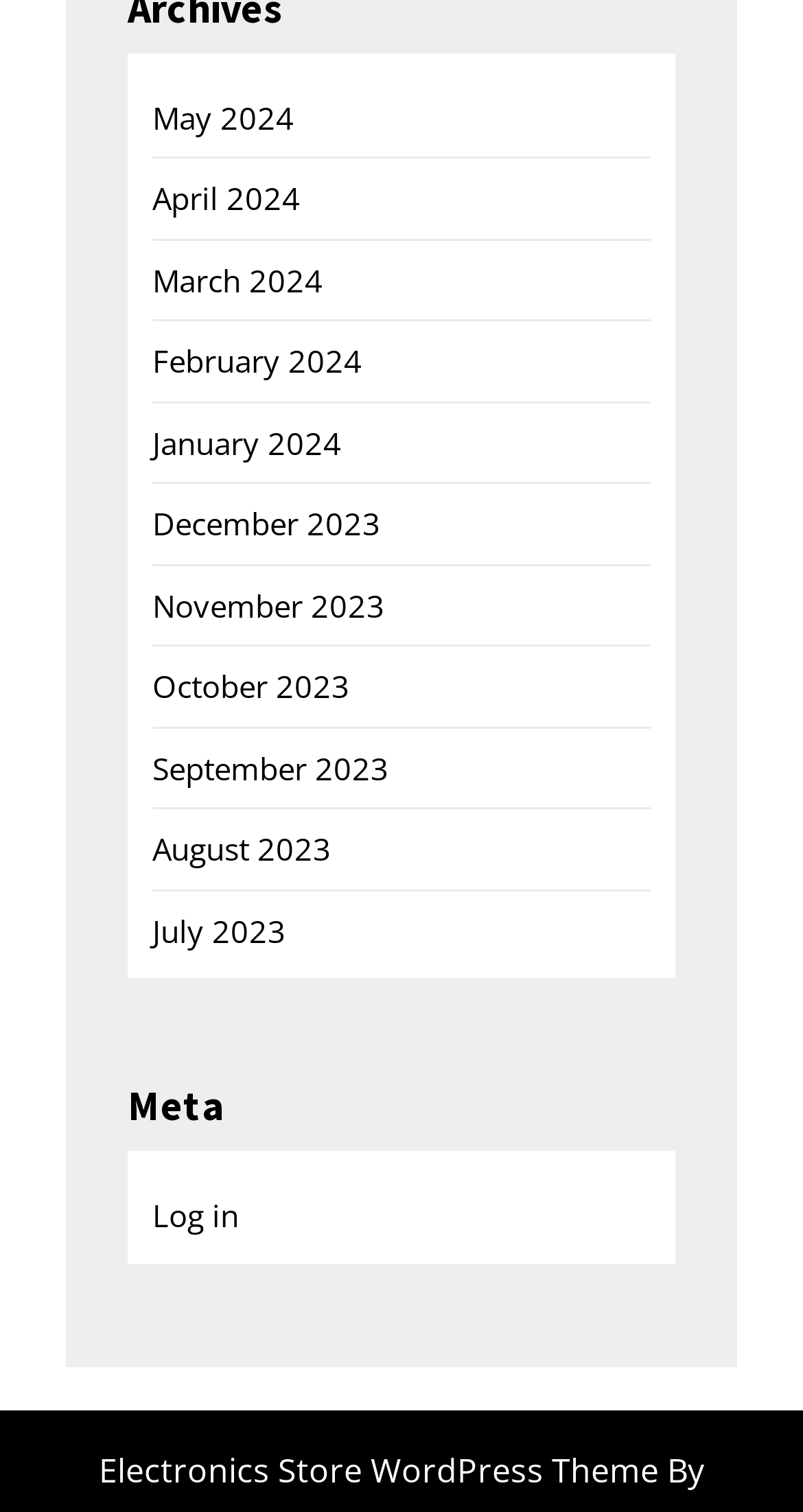What is the theme of the website?
Give a detailed explanation using the information visible in the image.

I found a link at the bottom of the webpage with the text 'Electronics Store WordPress Theme' which suggests that this is the theme of the website.